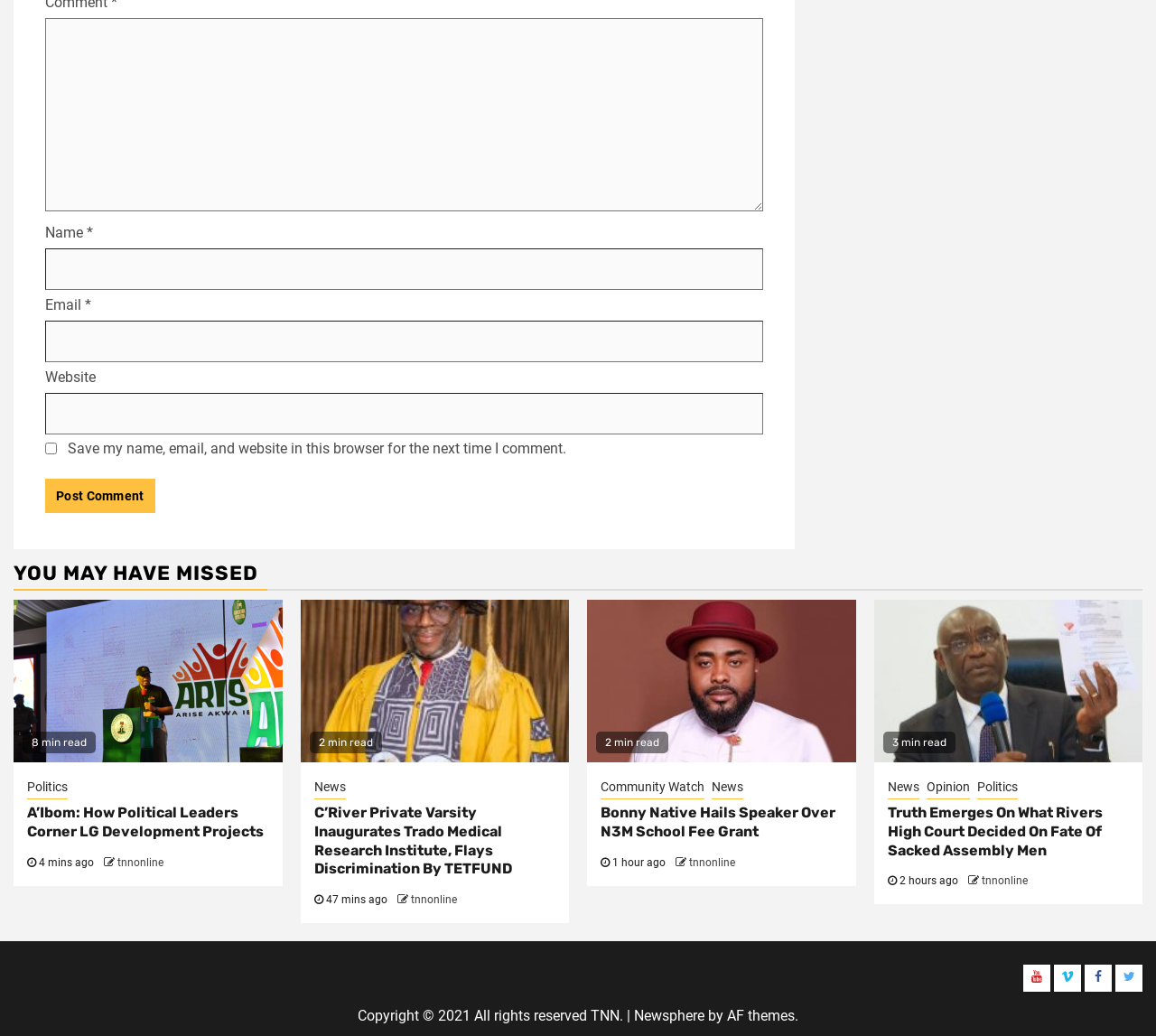Locate the bounding box coordinates of the clickable area needed to fulfill the instruction: "Visit the 'YOU MAY HAVE MISSED' section".

[0.012, 0.539, 0.988, 0.57]